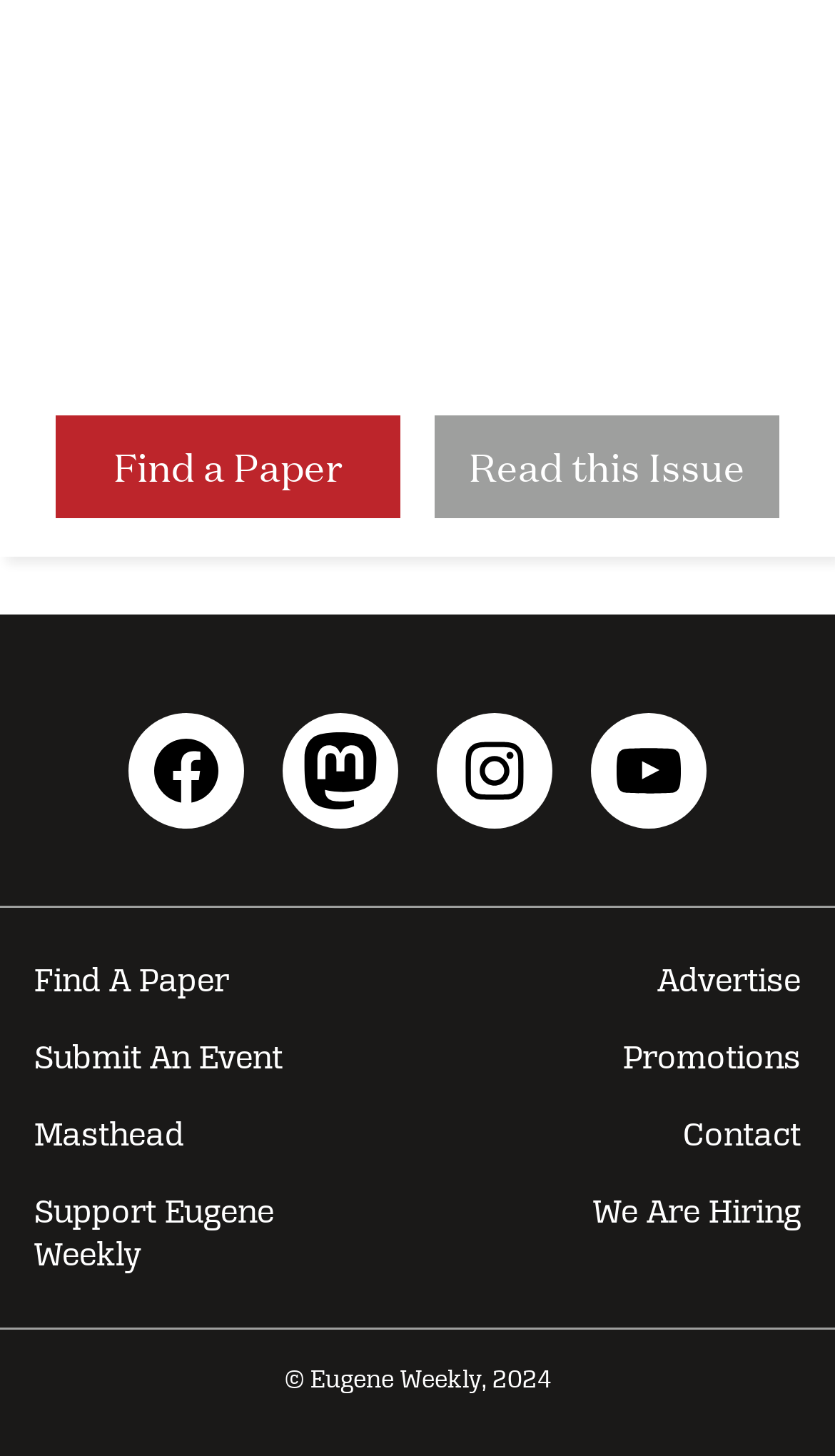Find the bounding box coordinates of the element you need to click on to perform this action: 'View Facebook page'. The coordinates should be represented by four float values between 0 and 1, in the format [left, top, right, bottom].

None